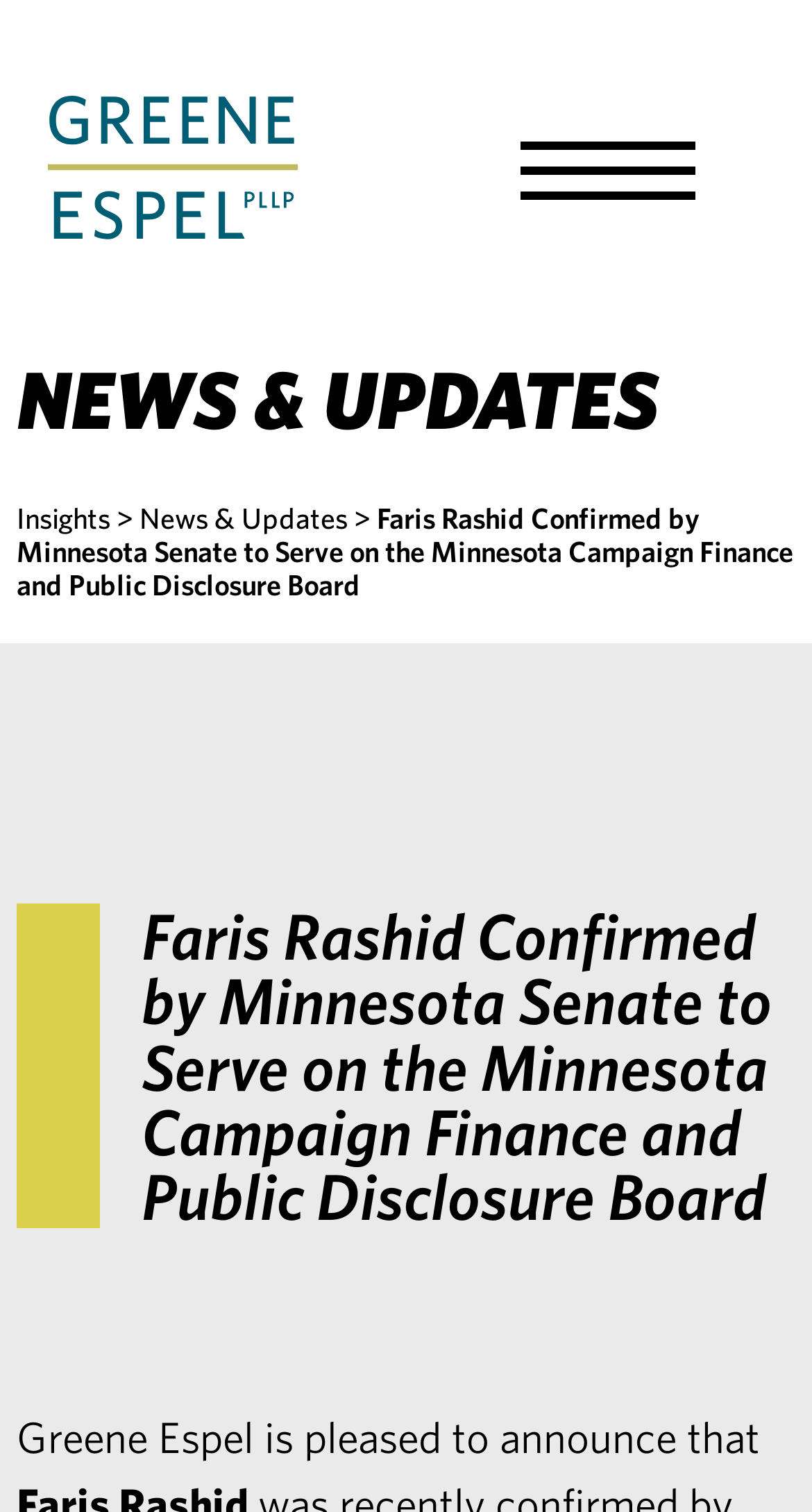By analyzing the image, answer the following question with a detailed response: What is the category of the news?

The webpage contains a link labeled as 'News & Updates', which suggests that the news or update is categorized under 'News & Updates'.